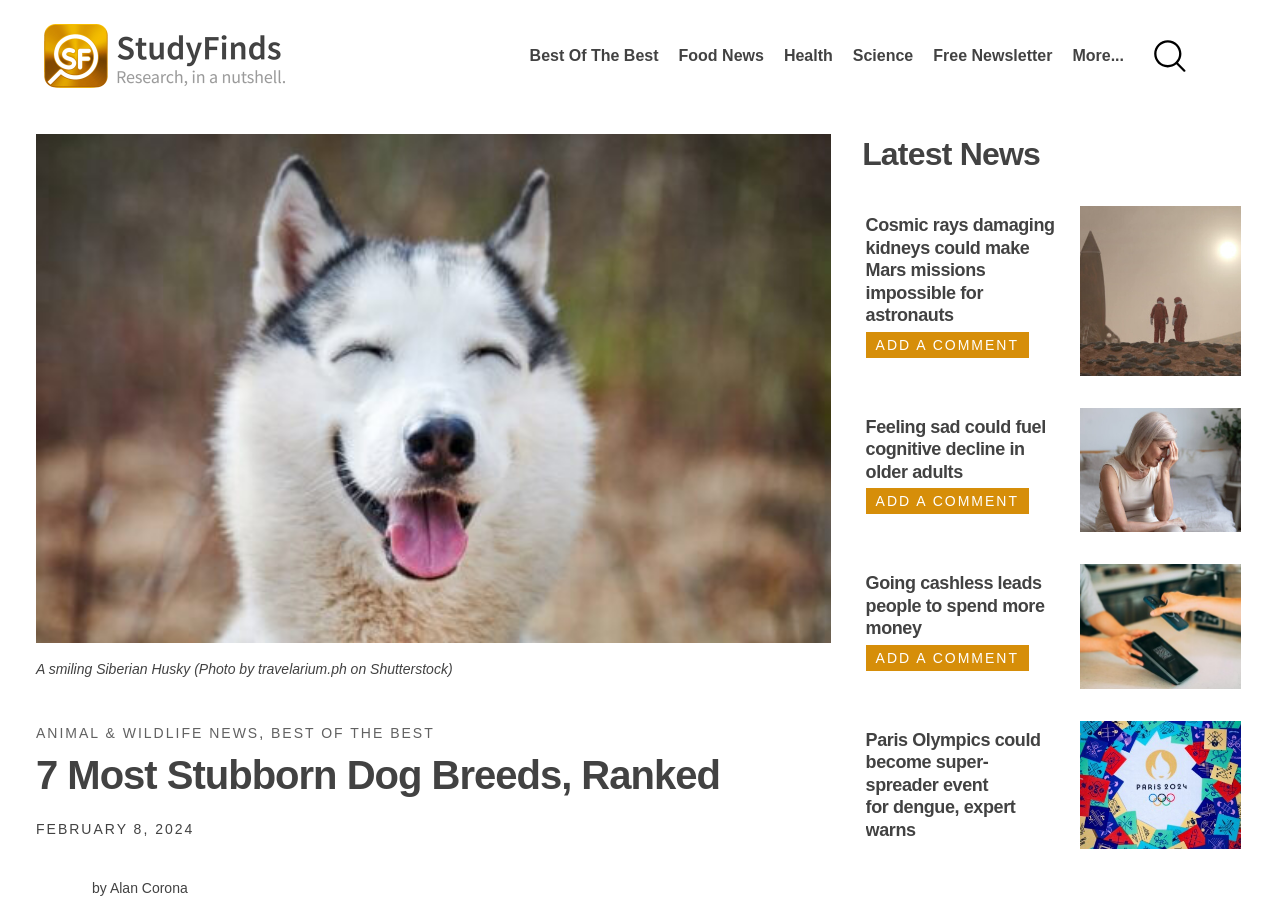Provide a one-word or one-phrase answer to the question:
What is the category of the article with the image of an older woman?

Health